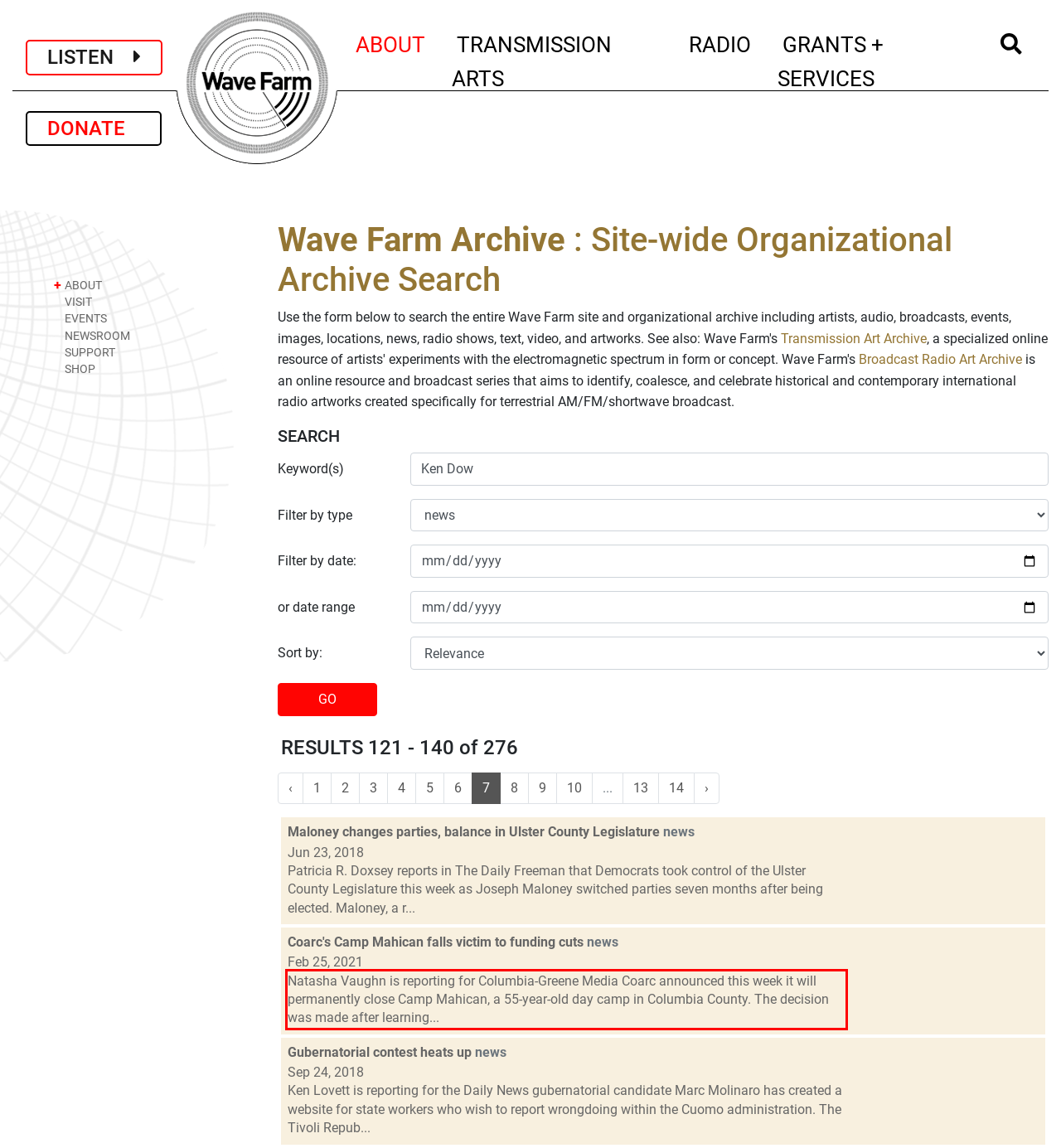Given a screenshot of a webpage with a red bounding box, extract the text content from the UI element inside the red bounding box.

Natasha Vaughn is reporting for Columbia-Greene Media Coarc announced this week it will permanently close Camp Mahican, a 55-year-old day camp in Columbia County. The decision was made after learning...